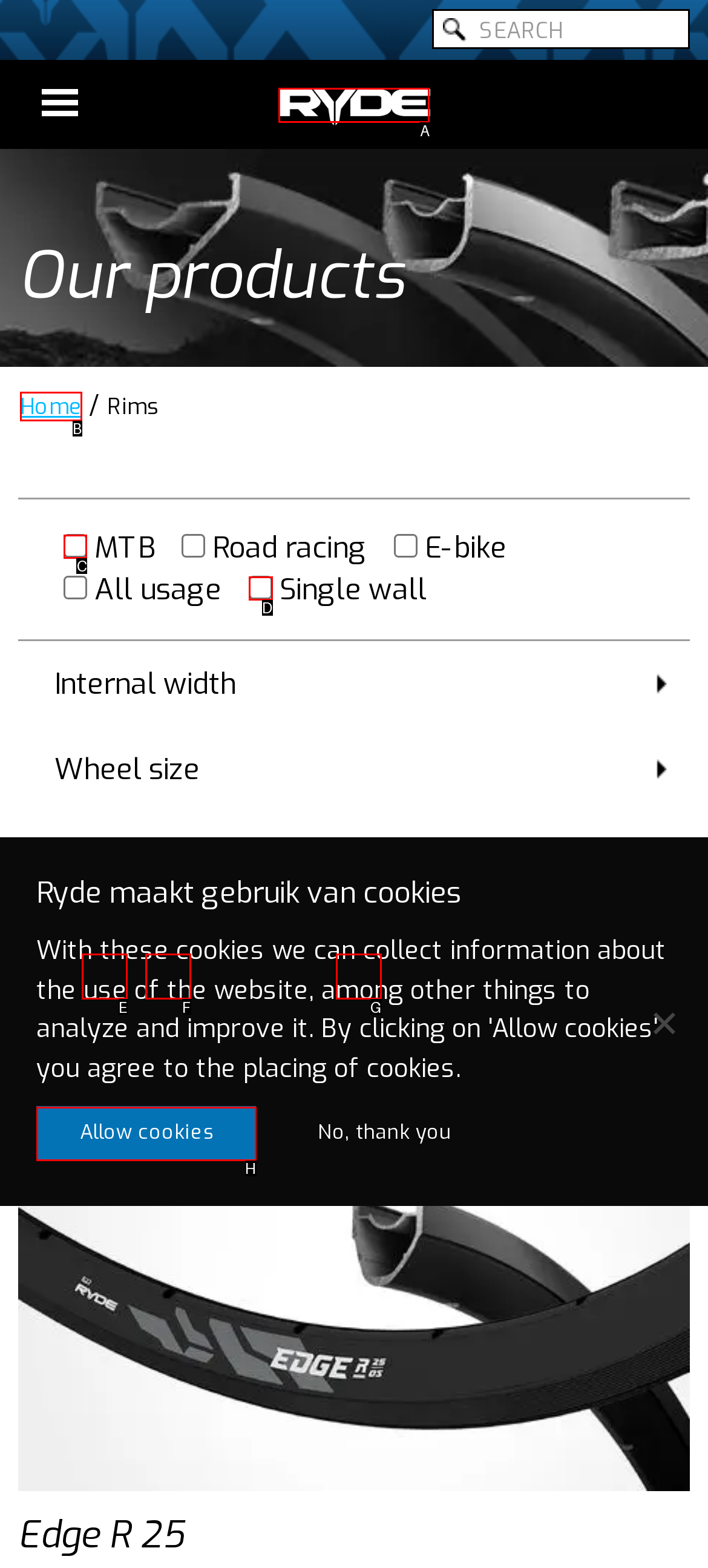Determine the right option to click to perform this task: Select MTB option
Answer with the correct letter from the given choices directly.

C